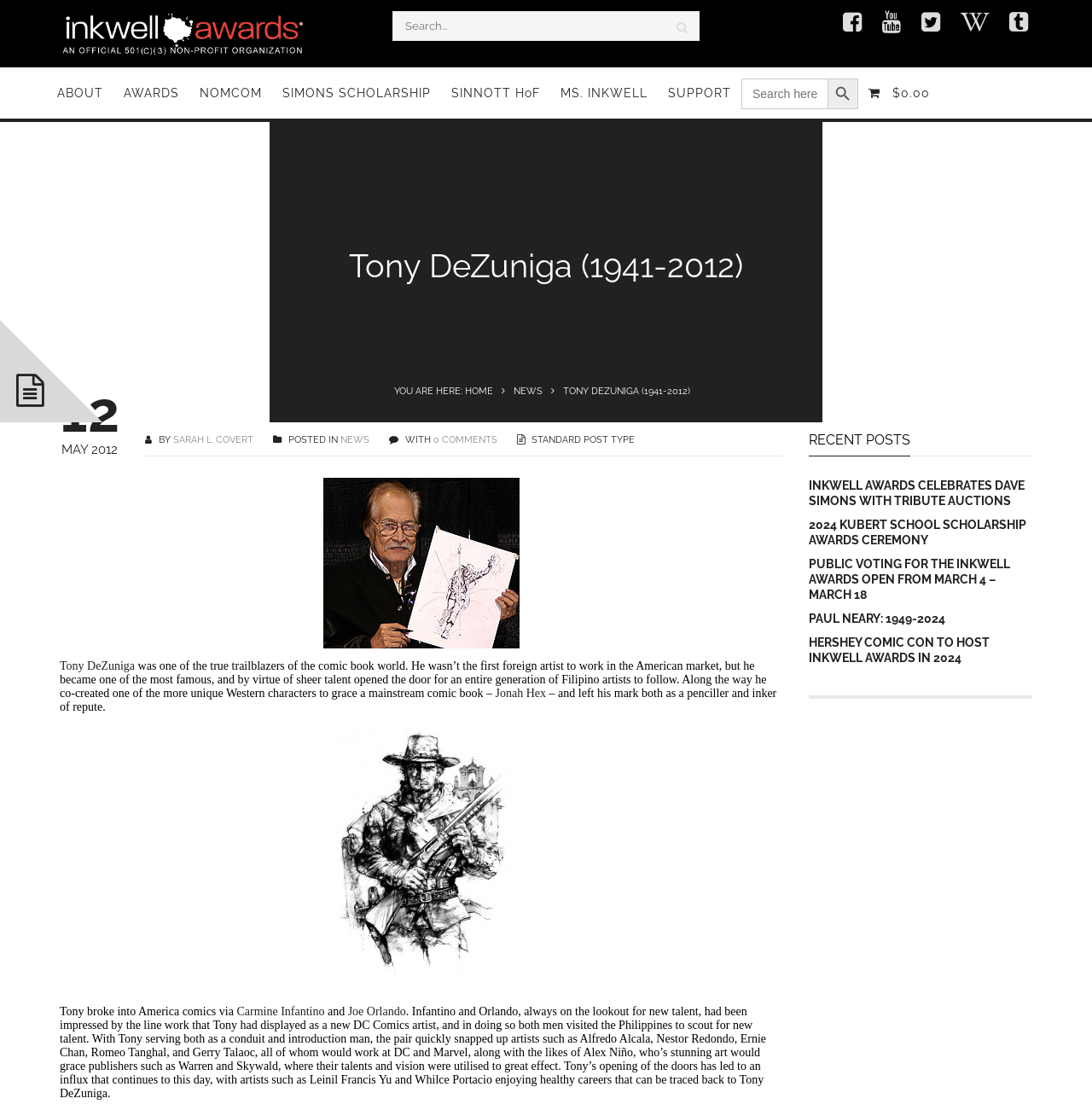Determine the bounding box coordinates of the clickable element to achieve the following action: 'Search for something'. Provide the coordinates as four float values between 0 and 1, formatted as [left, top, right, bottom].

[0.359, 0.01, 0.641, 0.037]